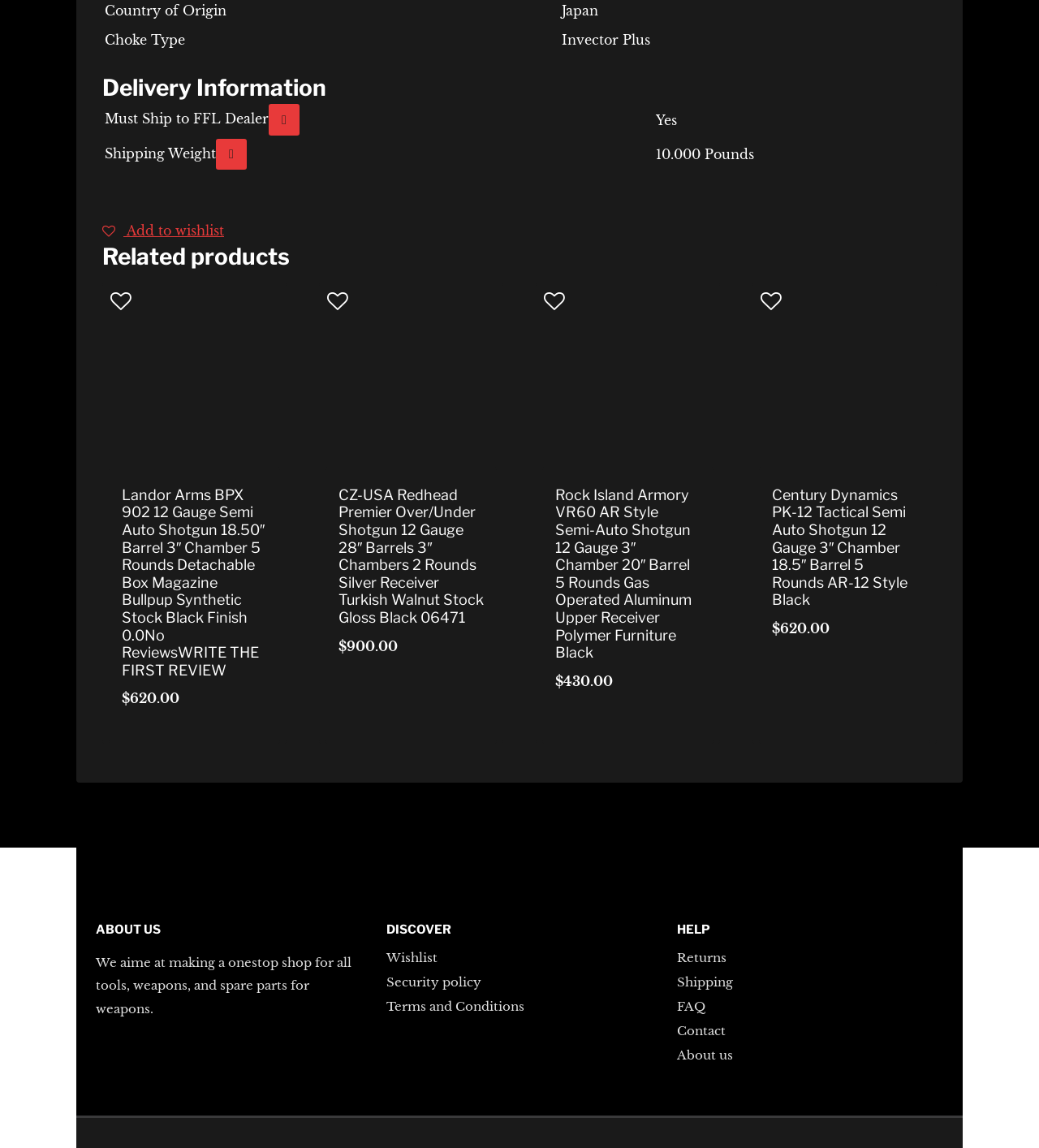Based on the element description: "Select optionsLoading Done", identify the UI element and provide its bounding box coordinates. Use four float numbers between 0 and 1, [left, top, right, bottom].

[0.117, 0.589, 0.257, 0.616]